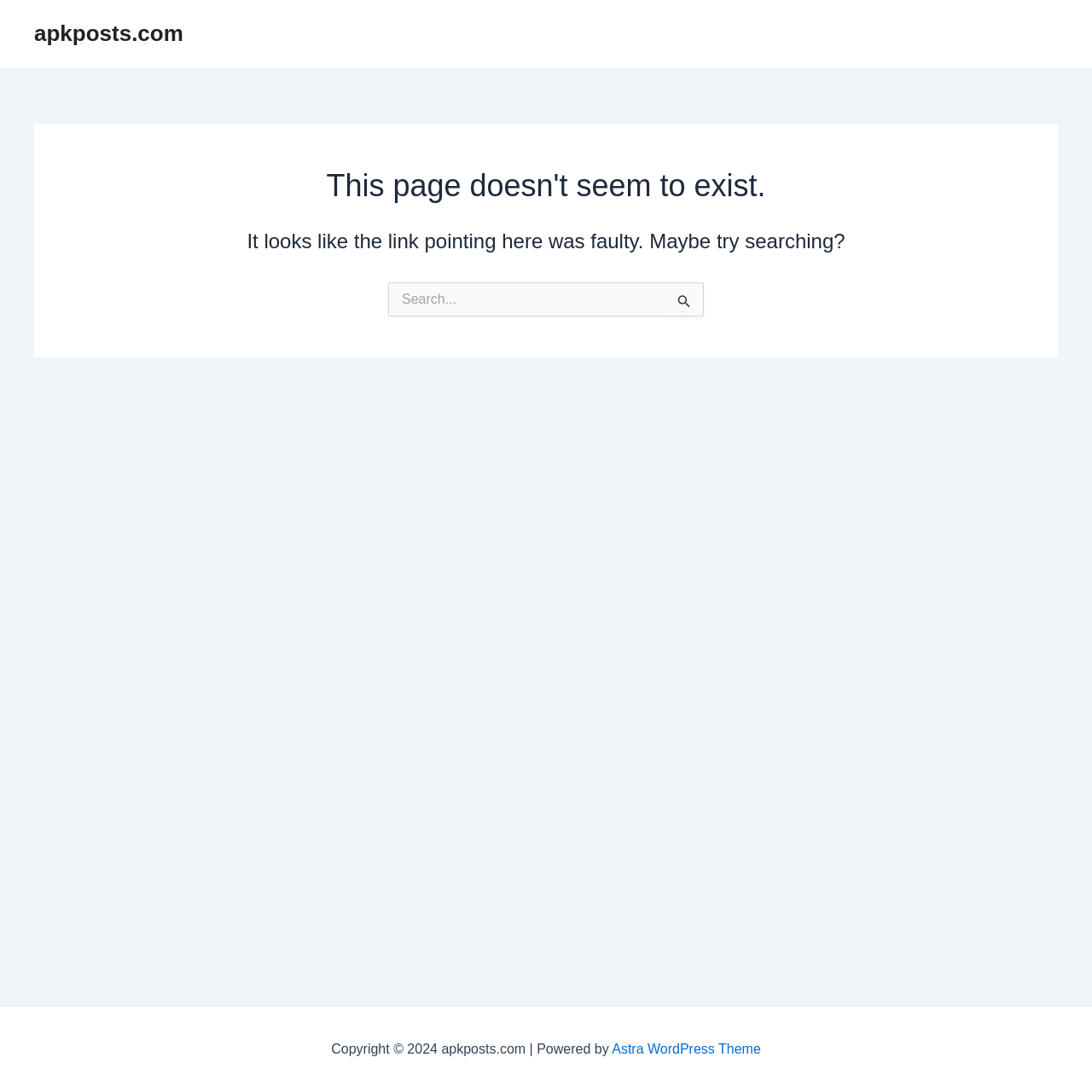Extract the main title from the webpage and generate its text.

This page doesn't seem to exist.